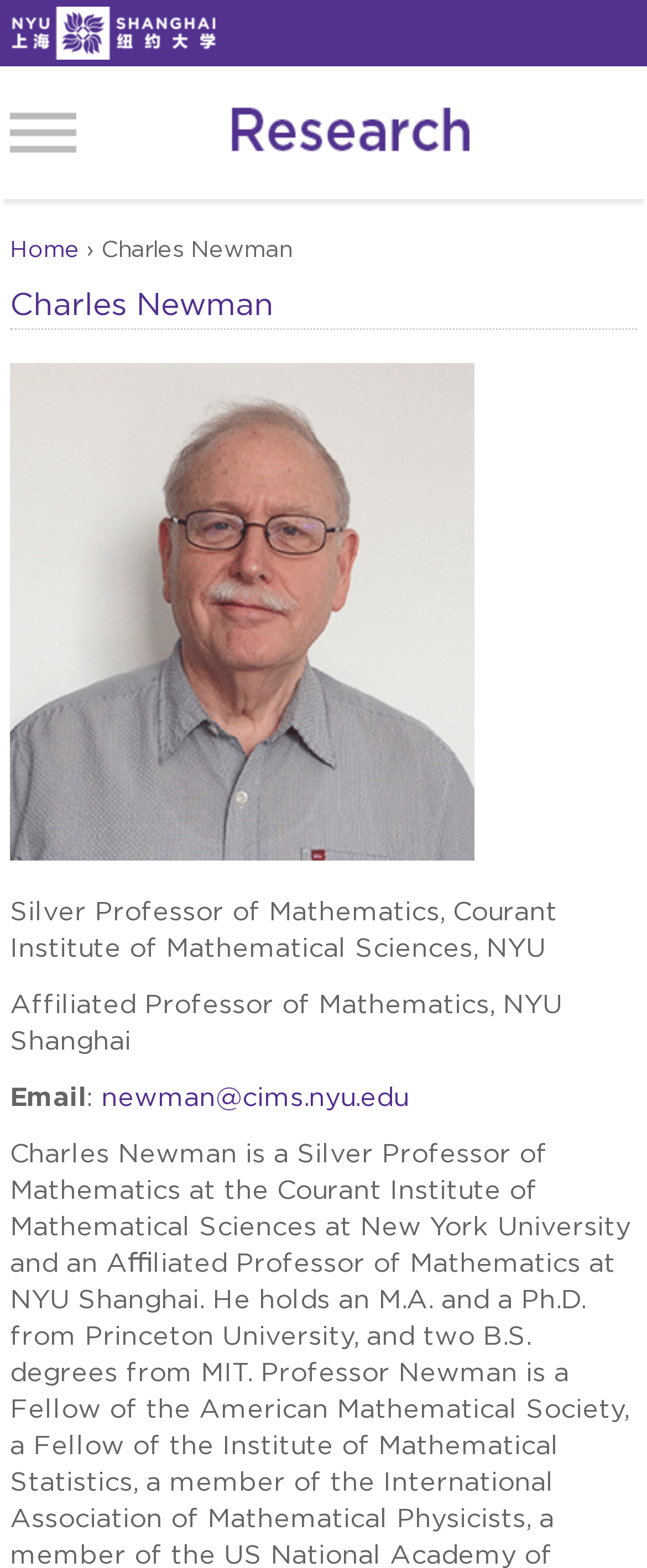Using the details from the image, please elaborate on the following question: What is Charles Newman's position?

According to the webpage, Charles Newman holds the position of Silver Professor of Mathematics at the Courant Institute of Mathematical Sciences, NYU, as indicated by the text 'Silver Professor of Mathematics, Courant Institute of Mathematical Sciences, NYU'.